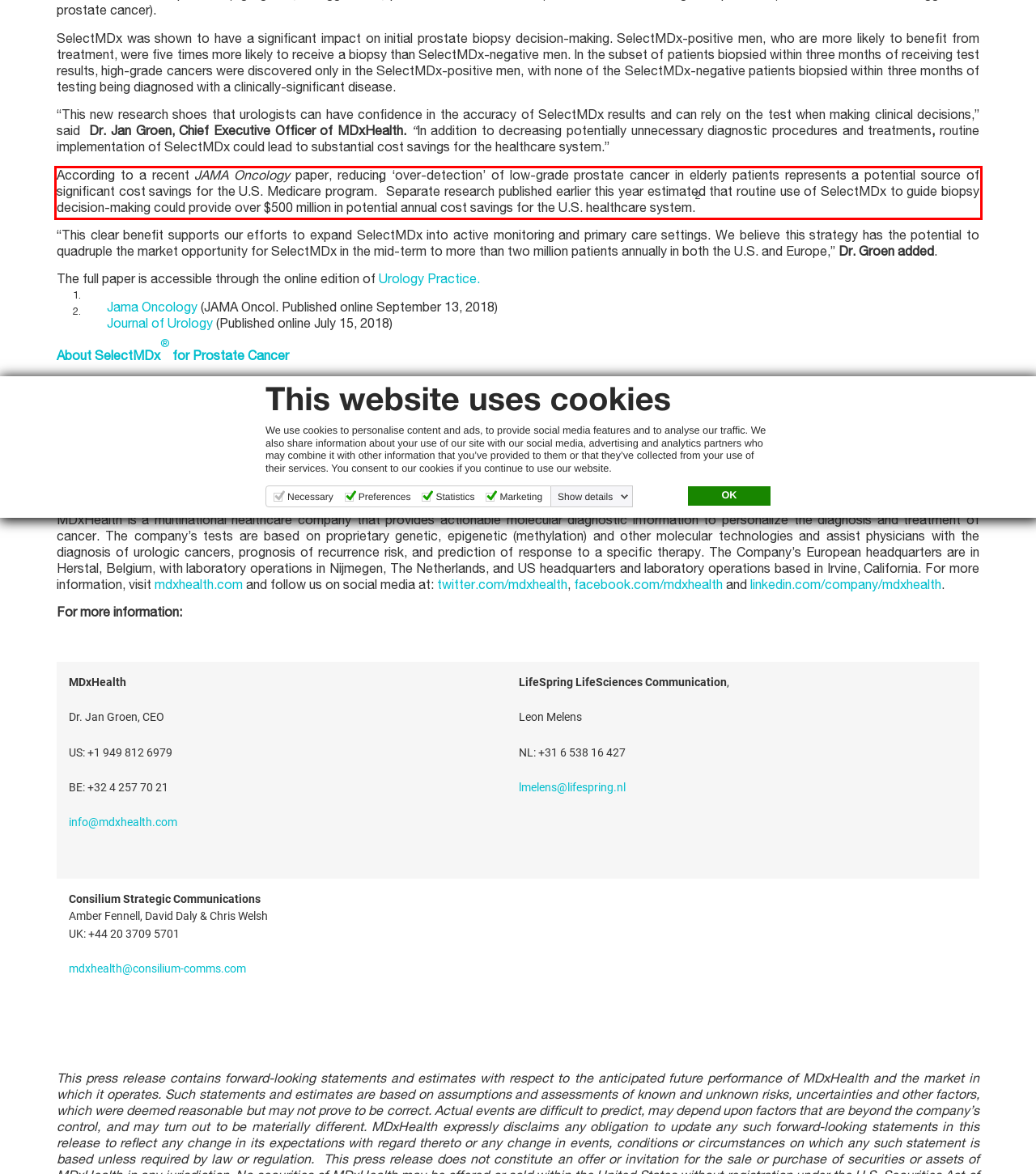Within the screenshot of the webpage, there is a red rectangle. Please recognize and generate the text content inside this red bounding box.

According to a recent JAMA Oncology paper, reducing ‘over-detection’ of low-grade prostate cancer in elderly patients represents a potential source of significant cost savings for the U.S. Medicare program.1 Separate research published earlier this year estimated that routine use of SelectMDx to guide biopsy decision-making could provide over $500 million in potential annual cost savings for the U.S. healthcare system.2